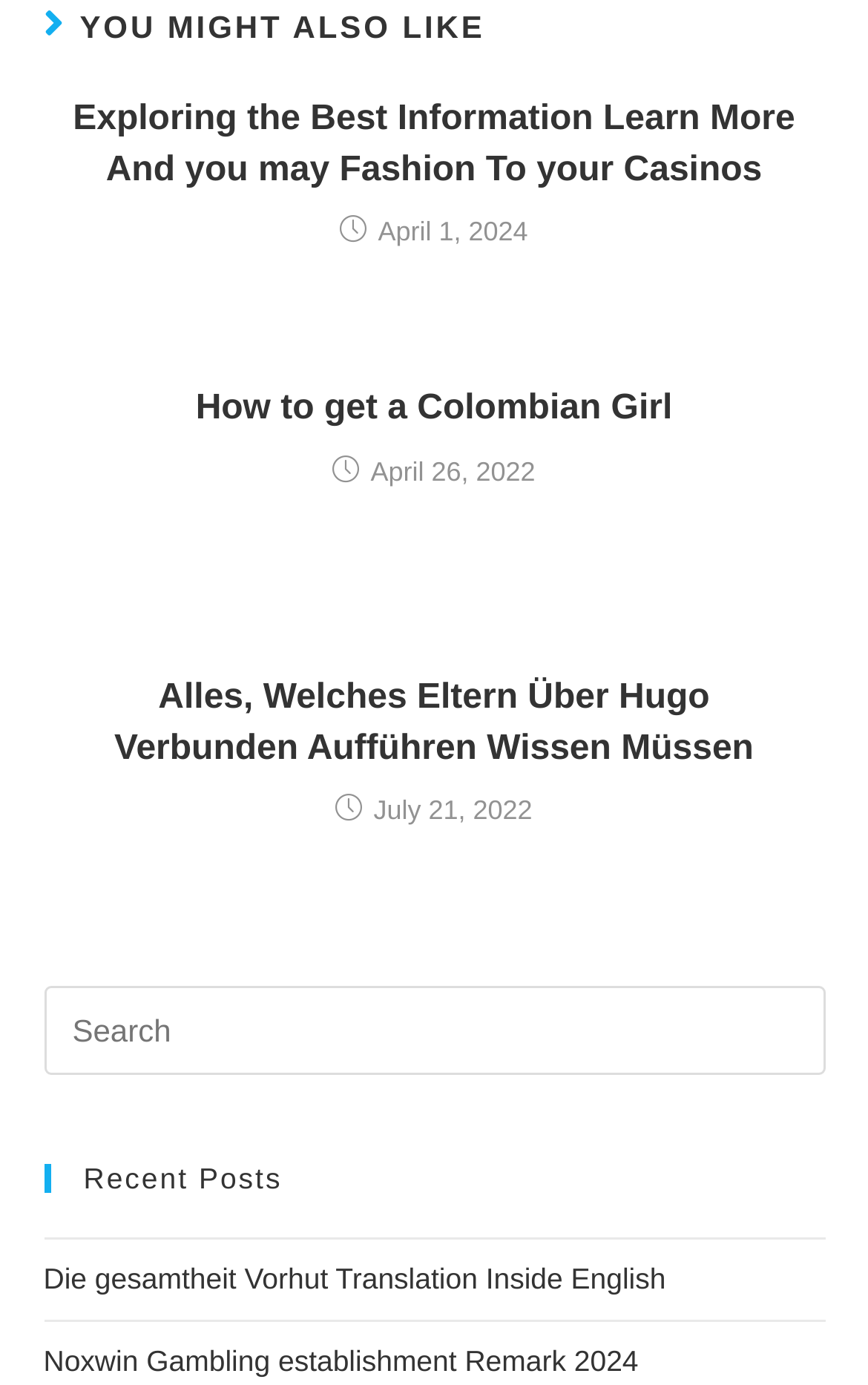Provide the bounding box coordinates for the specified HTML element described in this description: "Noxwin Gambling establishment Remark 2024". The coordinates should be four float numbers ranging from 0 to 1, in the format [left, top, right, bottom].

[0.05, 0.97, 0.736, 0.994]